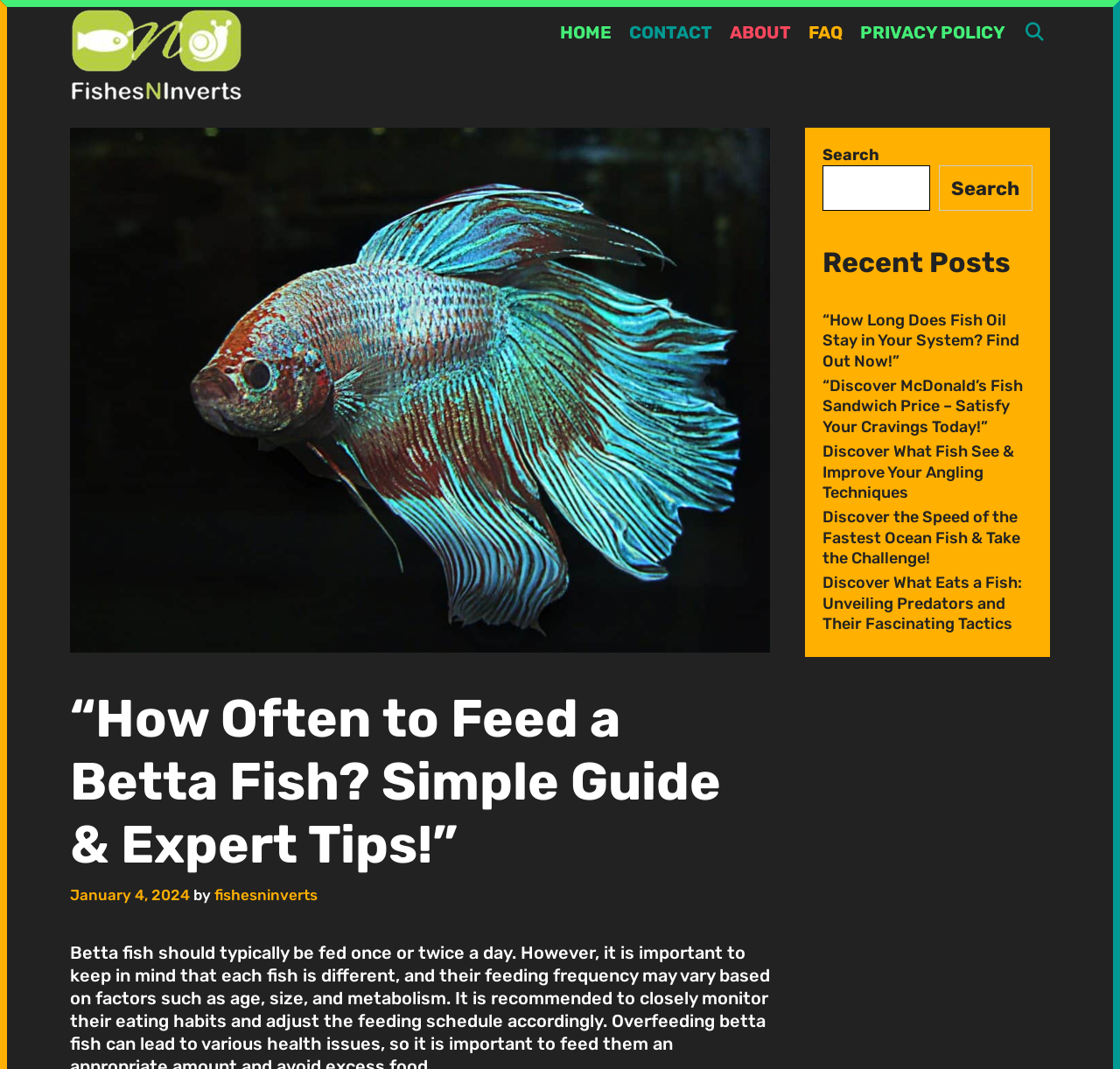Please identify the bounding box coordinates of the element's region that I should click in order to complete the following instruction: "go to home page". The bounding box coordinates consist of four float numbers between 0 and 1, i.e., [left, top, right, bottom].

[0.492, 0.008, 0.554, 0.053]